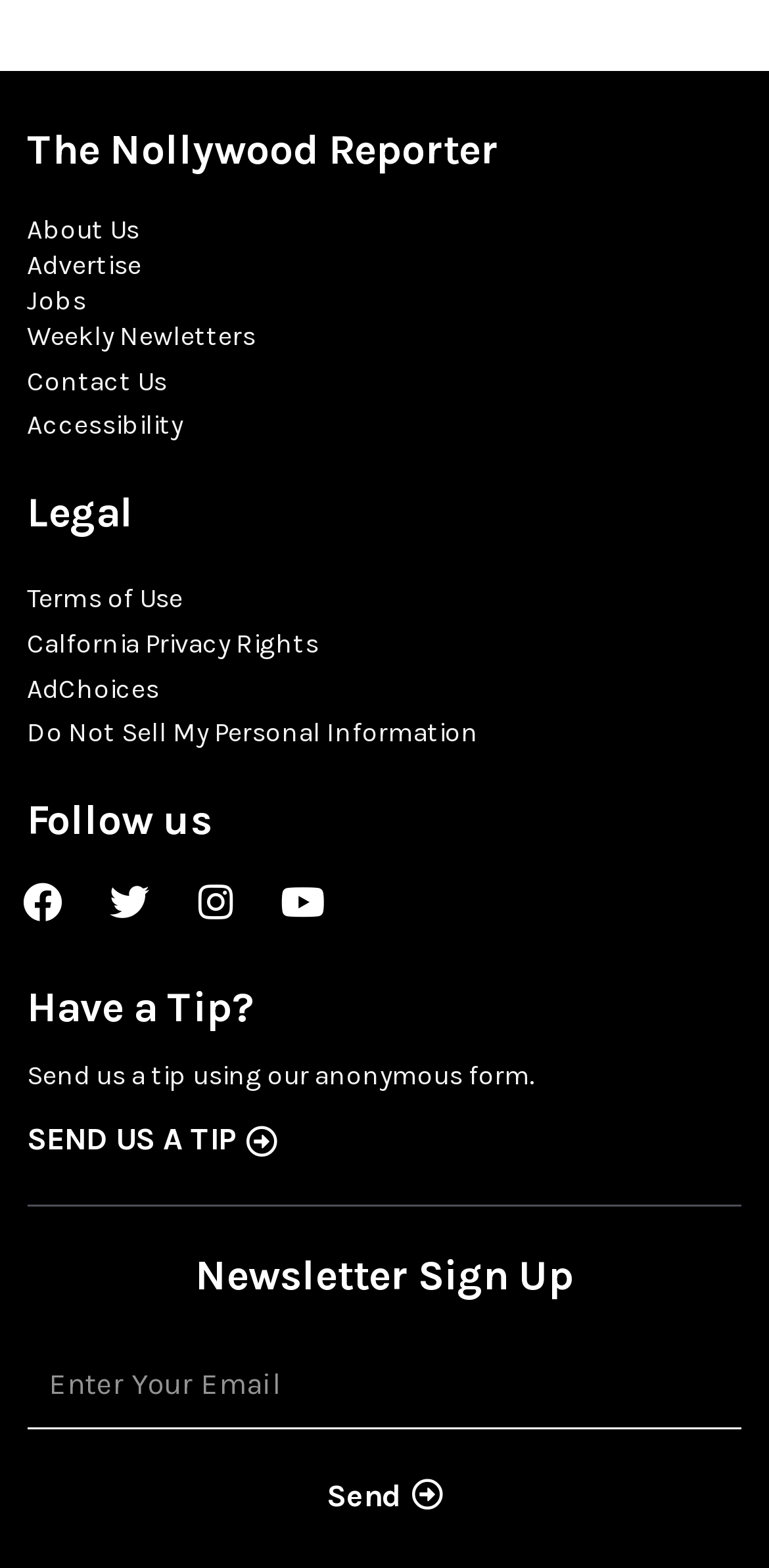Provide your answer in a single word or phrase: 
How many links are available in the top navigation menu?

3